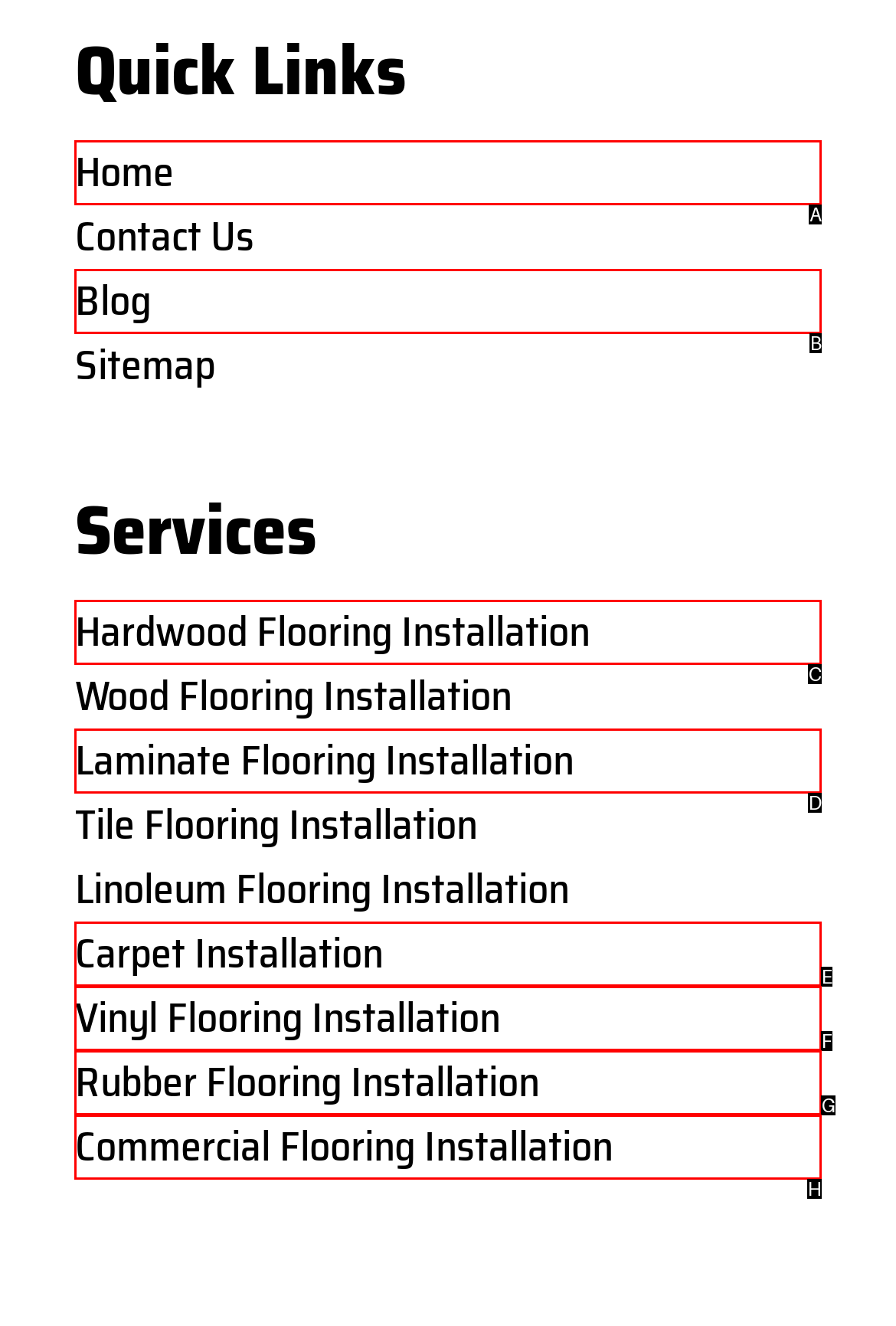Which lettered UI element aligns with this description: Commercial Flooring Installation
Provide your answer using the letter from the available choices.

H